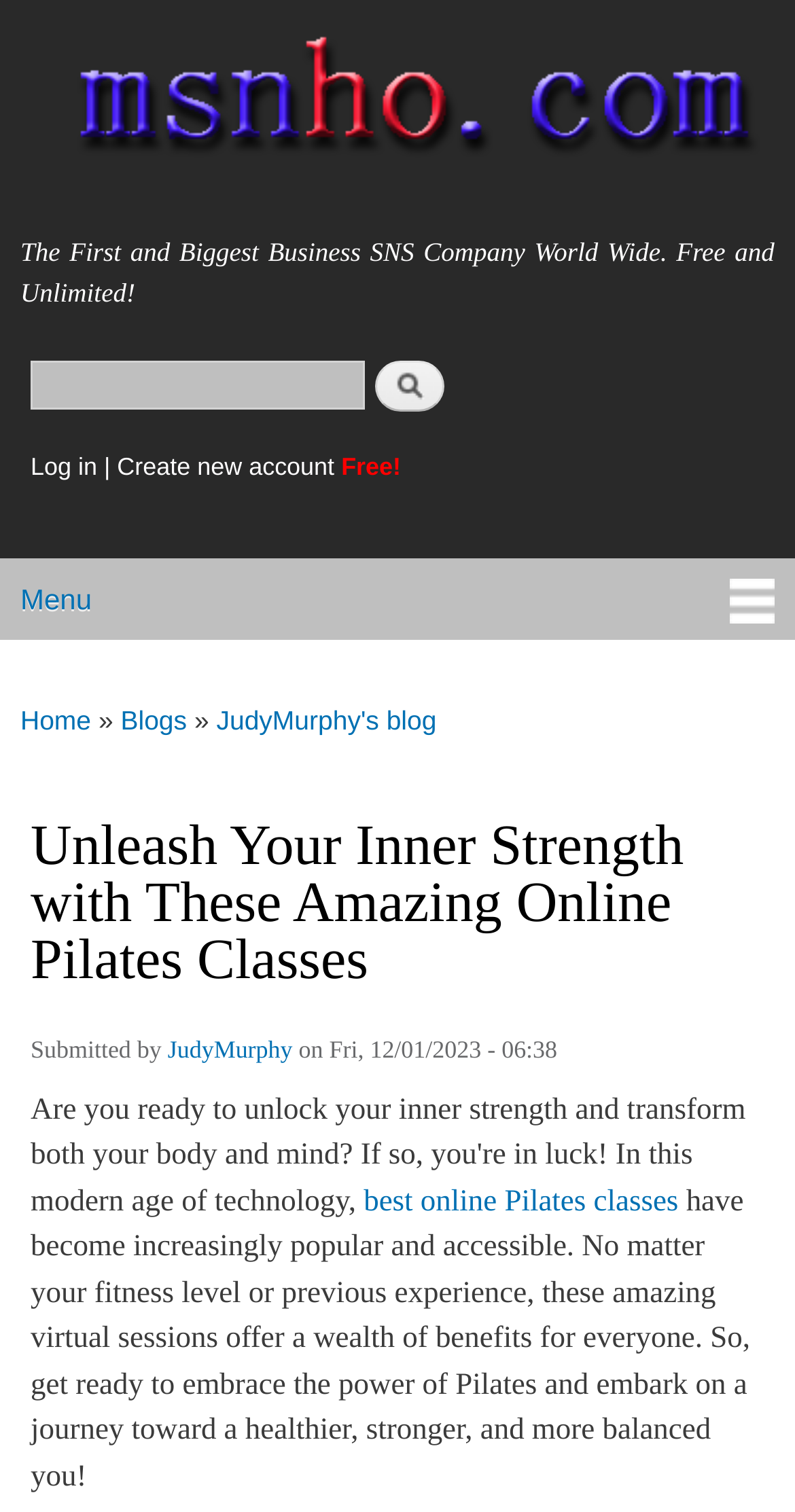Produce an elaborate caption capturing the essence of the webpage.

This webpage is about online Pilates classes, with a focus on unlocking inner strength and transforming one's body and mind. At the top left corner, there is a link to skip to the main content. Below it, there is a navigation menu with links to the home page, search form, and login or create an account options. The search form consists of a text box and a search button.

On the top right side, there is a heading that reads "Main menu" with a link to the menu. Below it, there is a breadcrumb trail showing the current location, with links to the home page and blogs.

The main content of the page is an article titled "Unleash Your Inner Strength with These Amazing Online Pilates Classes". The article discusses the benefits of online Pilates classes, which have become increasingly popular and accessible. It highlights that these virtual sessions offer a wealth of benefits for everyone, regardless of fitness level or previous experience.

At the bottom of the article, there is a footer section with information about the author, JudyMurphy, and the date of submission. There is also a link to "best online Pilates classes" and a brief summary of the article.